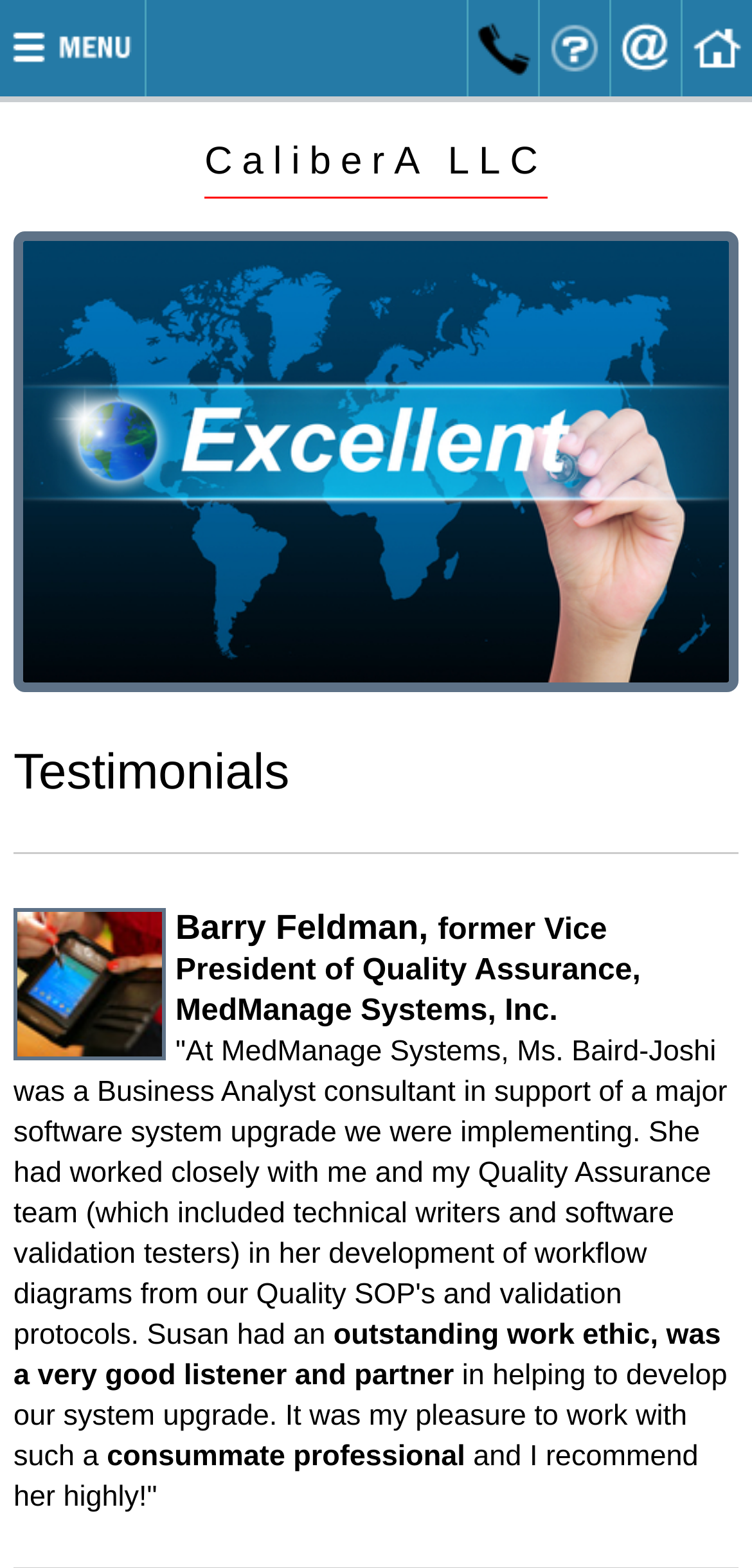Determine the bounding box for the described HTML element: "CaliberA LLC". Ensure the coordinates are four float numbers between 0 and 1 in the format [left, top, right, bottom].

[0.272, 0.09, 0.728, 0.117]